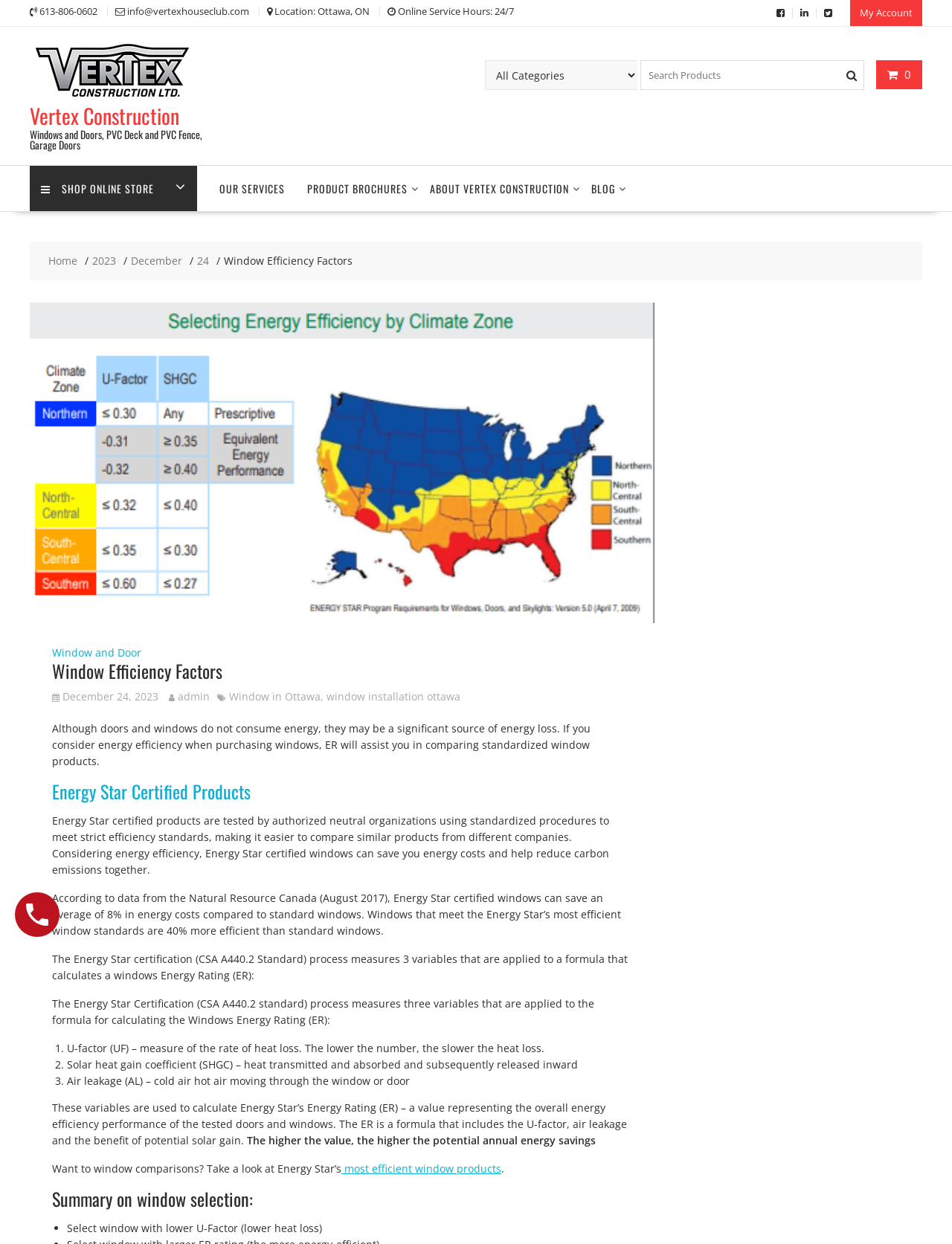Could you find the bounding box coordinates of the clickable area to complete this instruction: "Read about window efficiency factors"?

[0.235, 0.204, 0.37, 0.215]